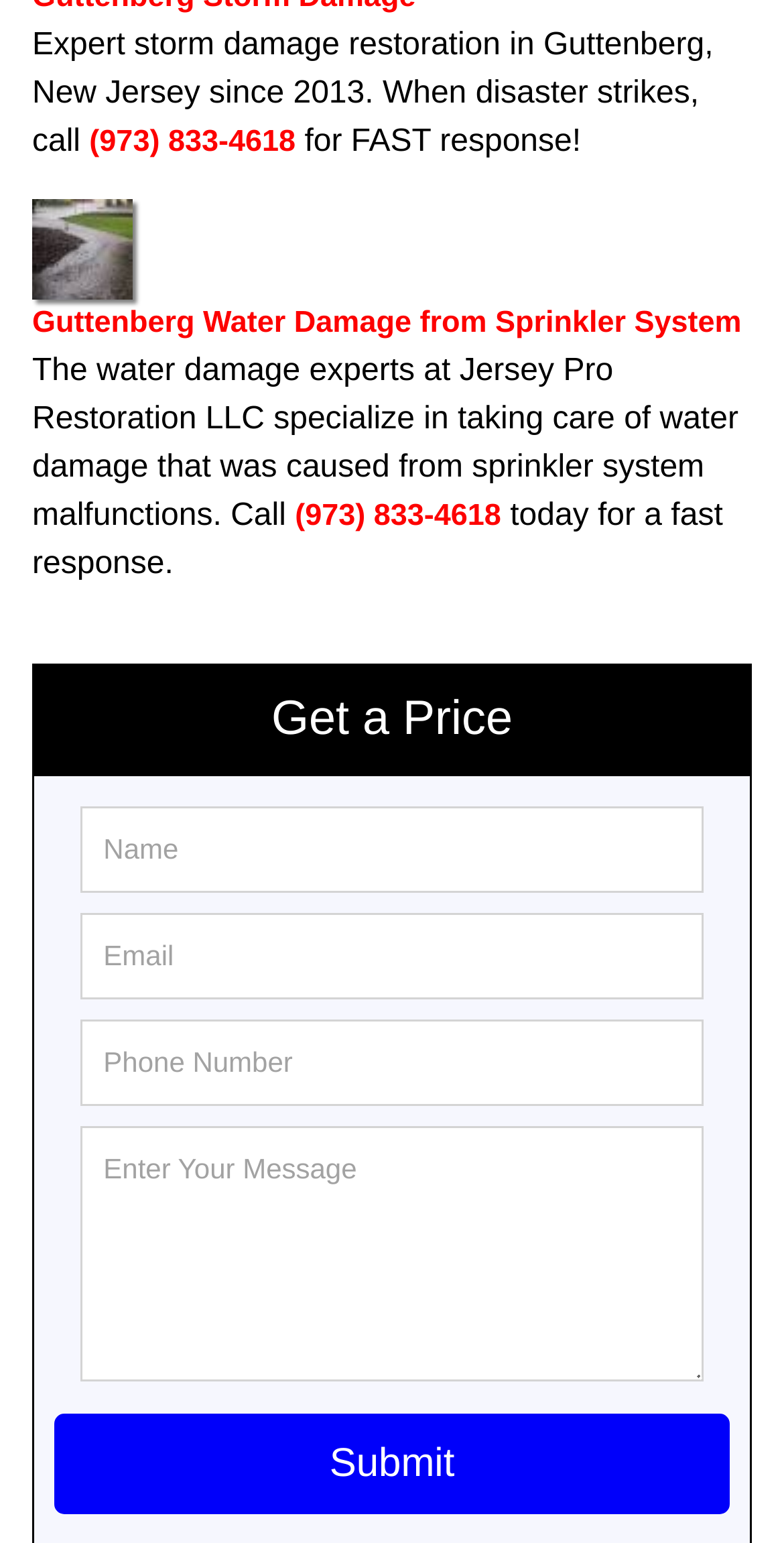What is the phone number for fast response?
Answer the question with a single word or phrase derived from the image.

(973) 833-4618